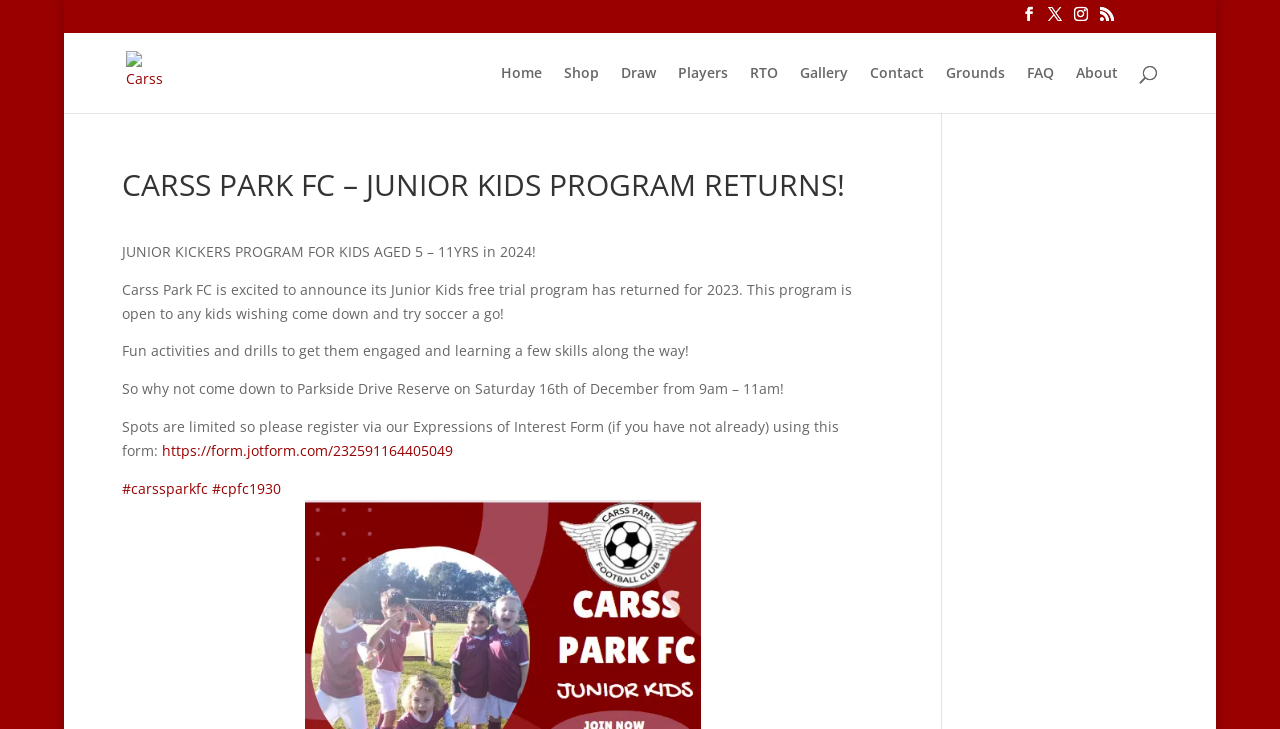Please mark the clickable region by giving the bounding box coordinates needed to complete this instruction: "Click the Home link".

[0.392, 0.09, 0.424, 0.154]